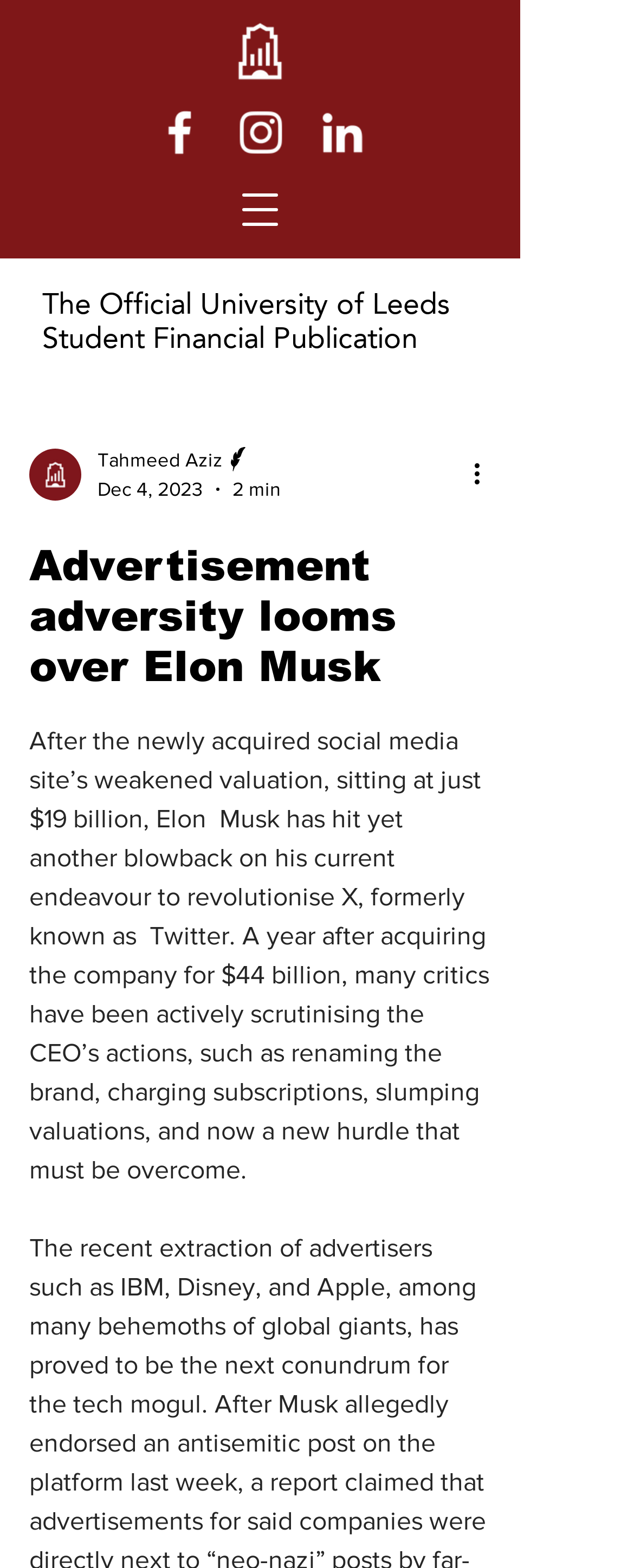Please extract and provide the main headline of the webpage.

Advertisement adversity looms over Elon Musk